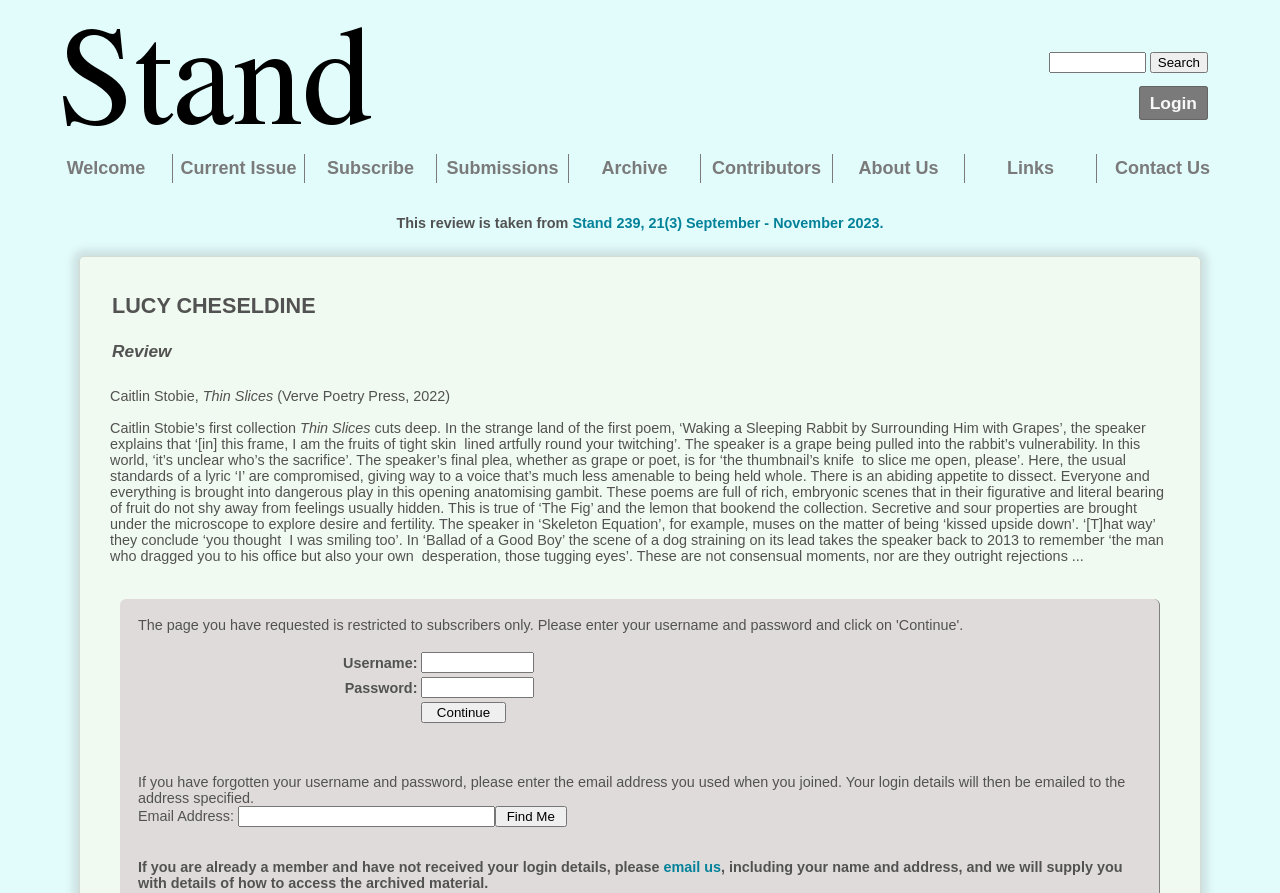What is the purpose of the 'Search' button?
Using the visual information from the image, give a one-word or short-phrase answer.

To search the website